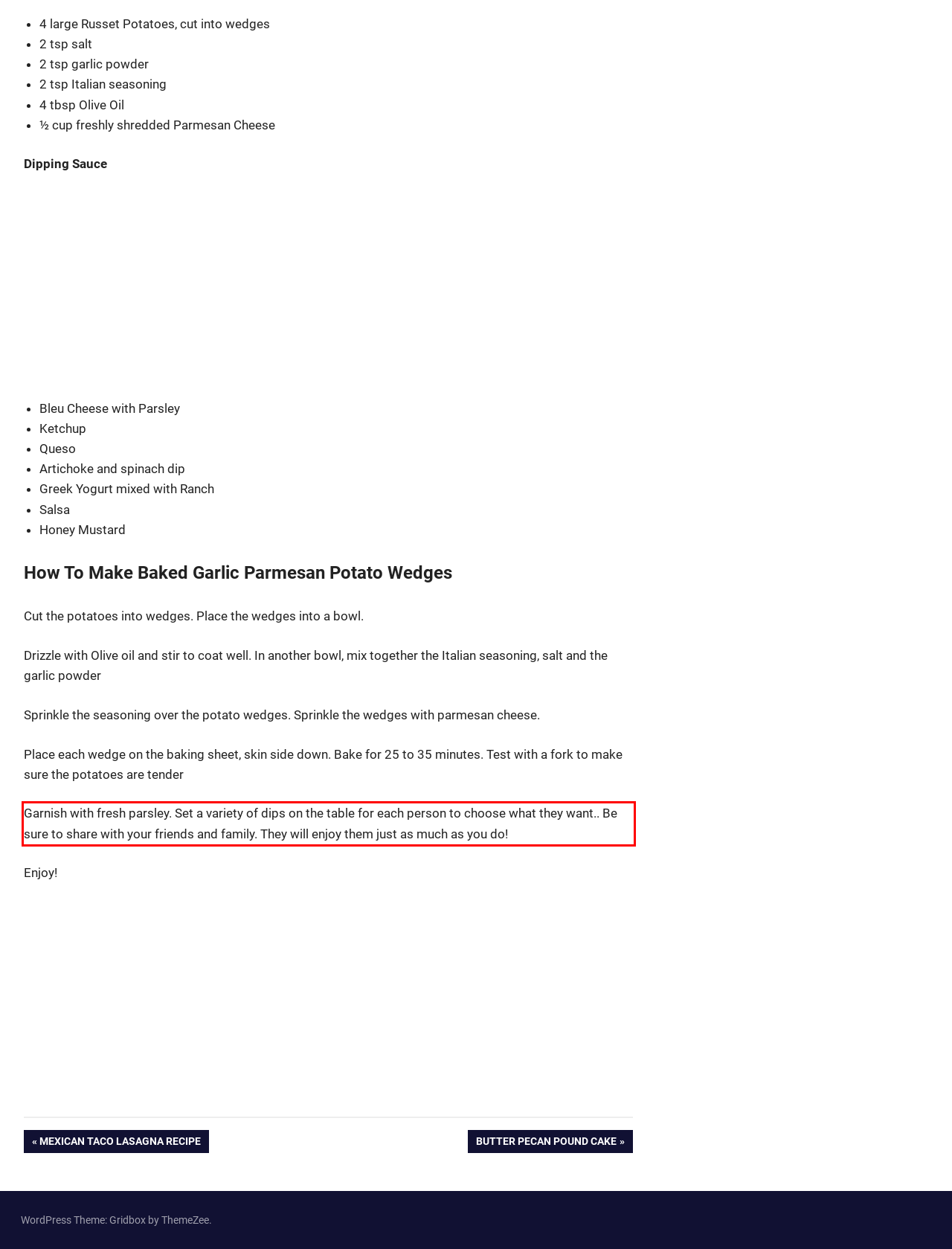You have a screenshot of a webpage with a red bounding box. Use OCR to generate the text contained within this red rectangle.

Garnish with fresh parsley. Set a variety of dips on the table for each person to choose what they want.. Be sure to share with your friends and family. They will enjoy them just as much as you do!